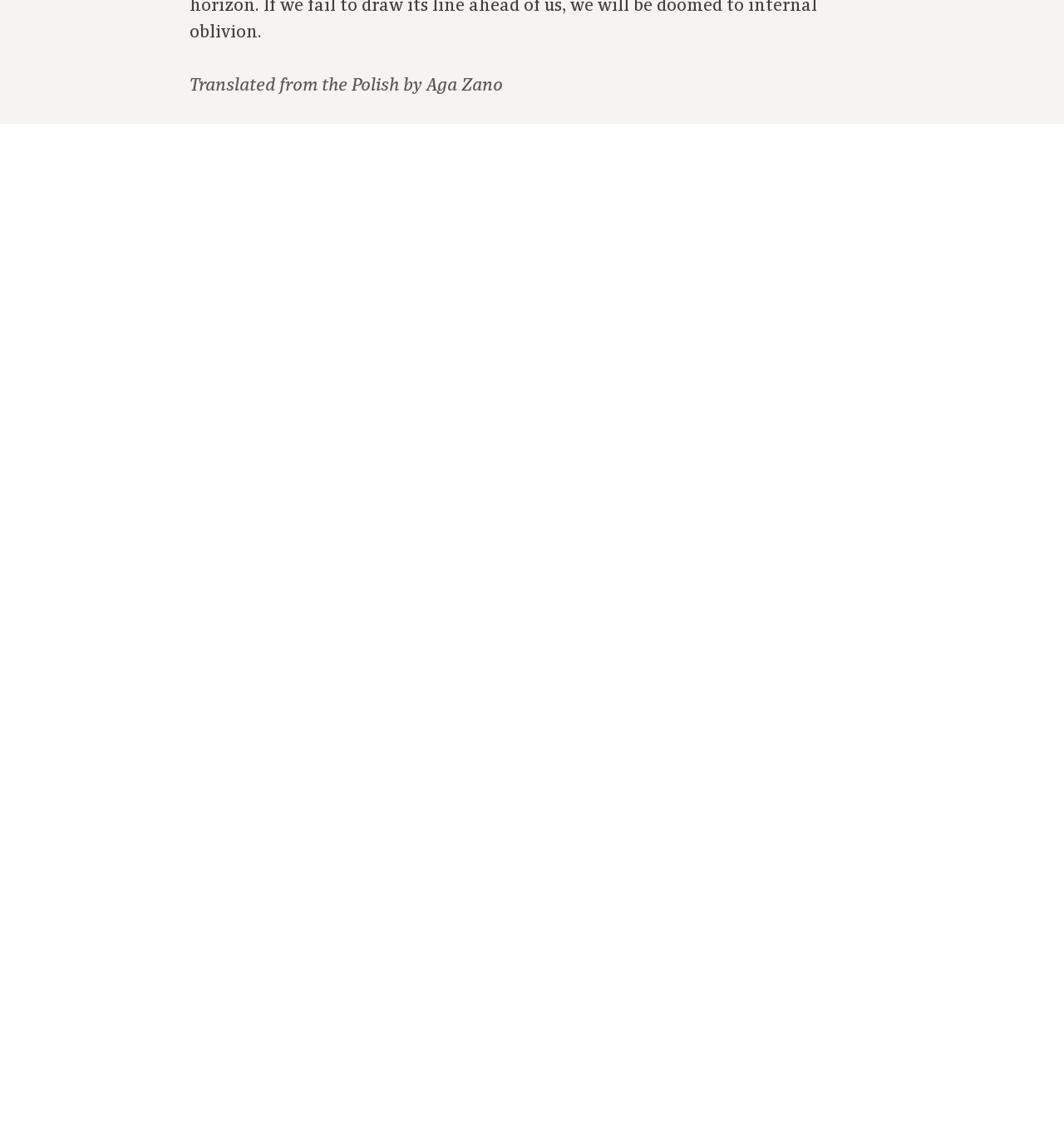What is the width of the static text element?
Give a one-word or short phrase answer based on the image.

0.295